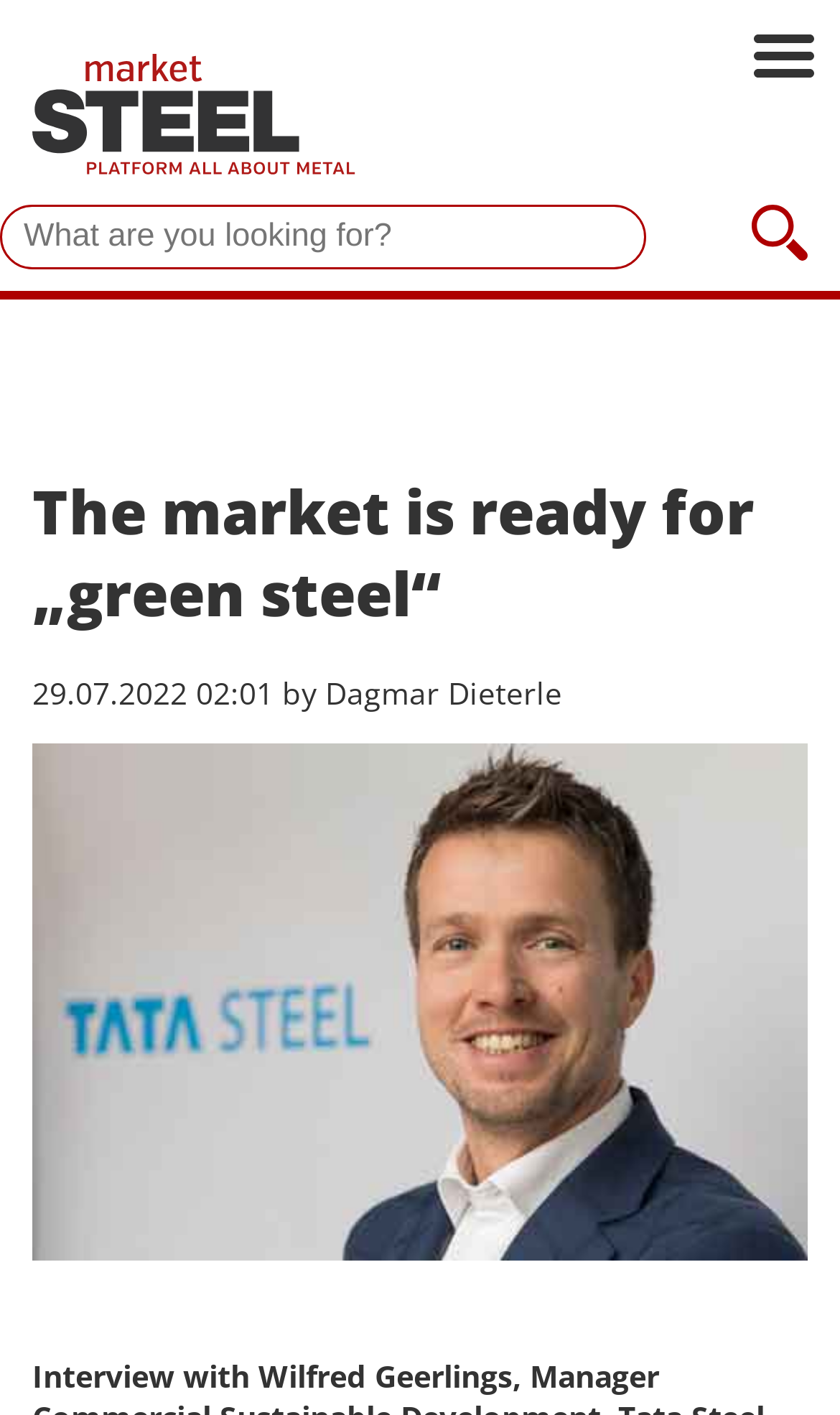Who is the author of the article?
Please respond to the question with a detailed and well-explained answer.

The author of the article is mentioned below the heading, and it is displayed as 'by Dagmar Dieterle'.